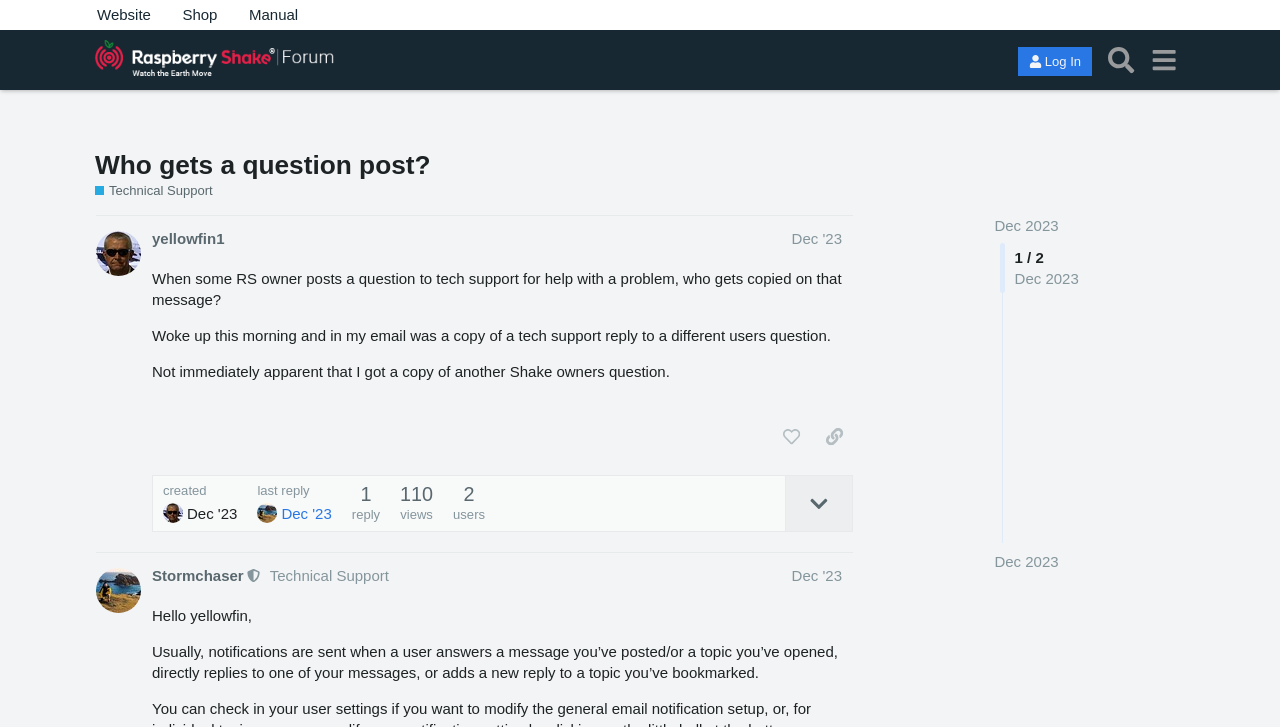Locate the bounding box coordinates of the UI element described by: "Technical Support". The bounding box coordinates should consist of four float numbers between 0 and 1, i.e., [left, top, right, bottom].

[0.074, 0.25, 0.166, 0.275]